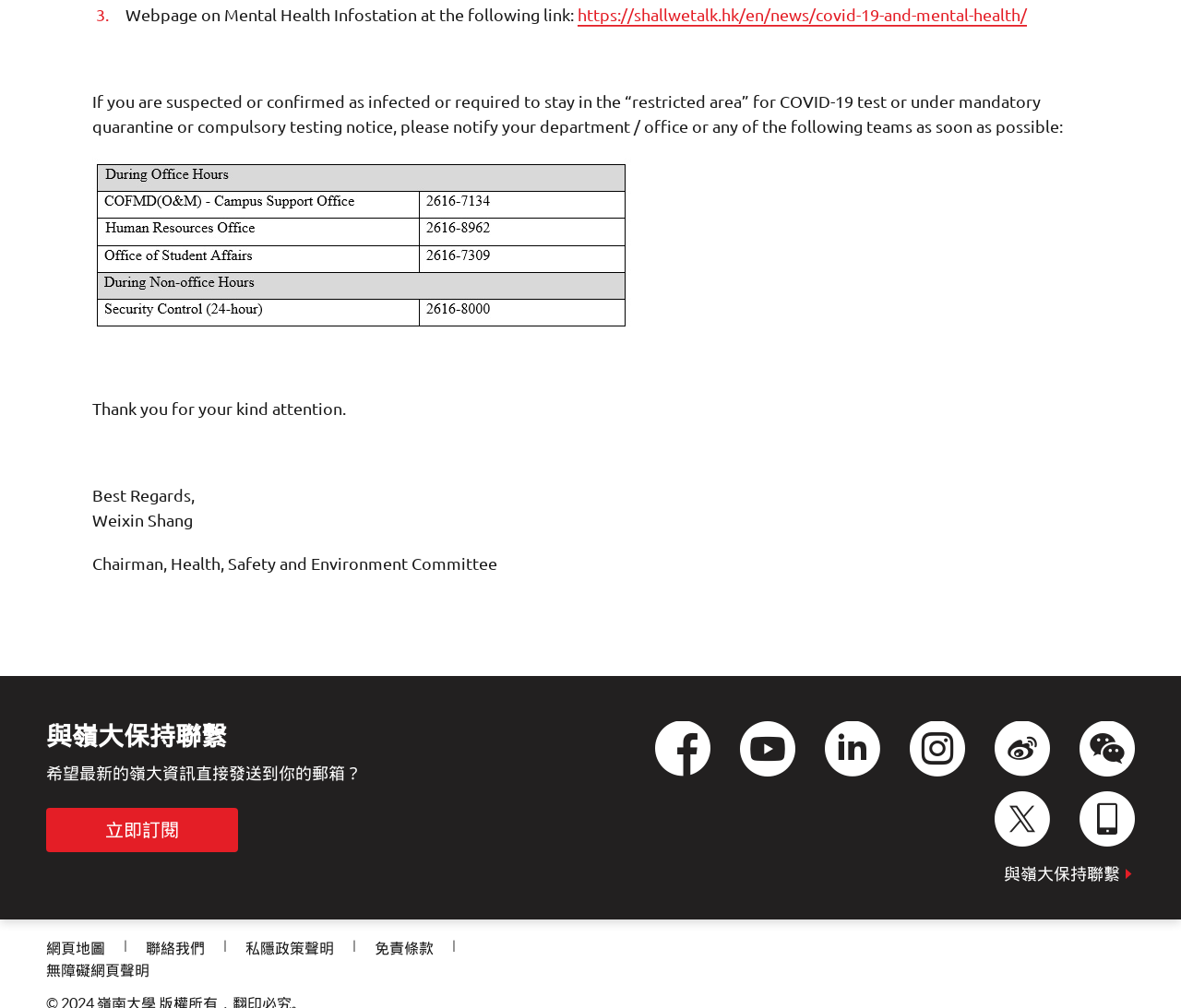Give a succinct answer to this question in a single word or phrase: 
Who is the chairman of the Health, Safety and Environment Committee?

Weixin Shang